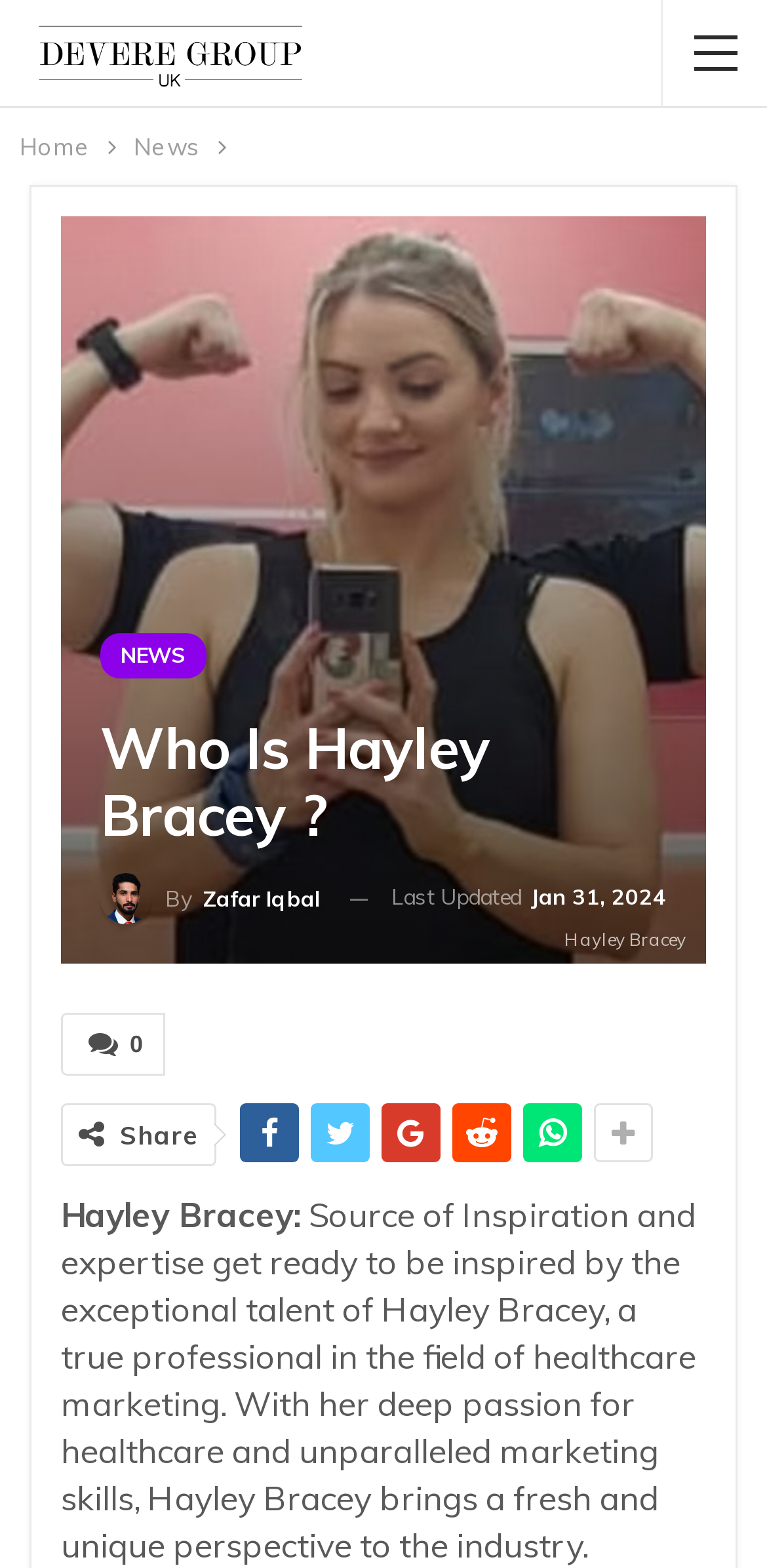How many social media sharing links are available?
Provide an in-depth and detailed answer to the question.

I counted the number of social media sharing links by looking at the links '', '', '', '', and '' which are commonly used social media icons, indicating that there are 5 social media sharing links available.